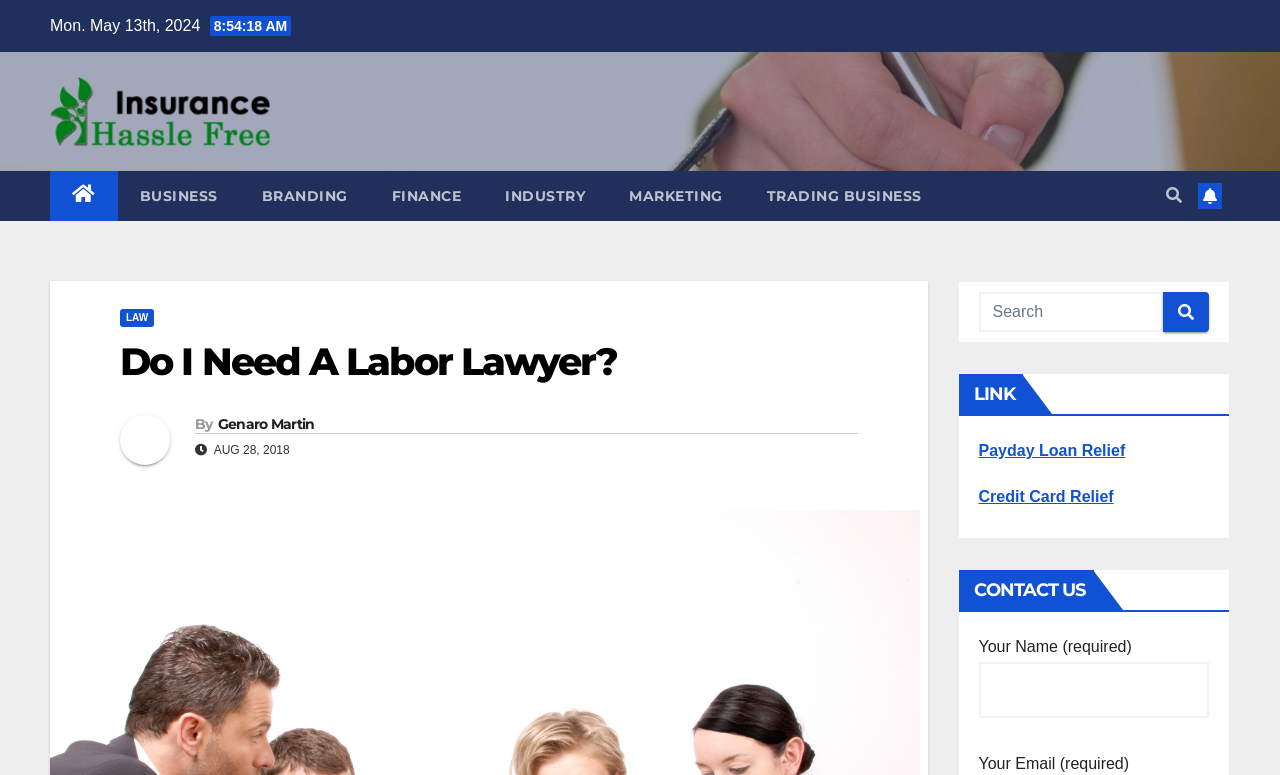Analyze the image and deliver a detailed answer to the question: How many fields are required in the contact form?

I counted the number of required fields in the contact form, which are 'Your Name (required)' and 'Your Email (required)'. There are 2 required fields in total.